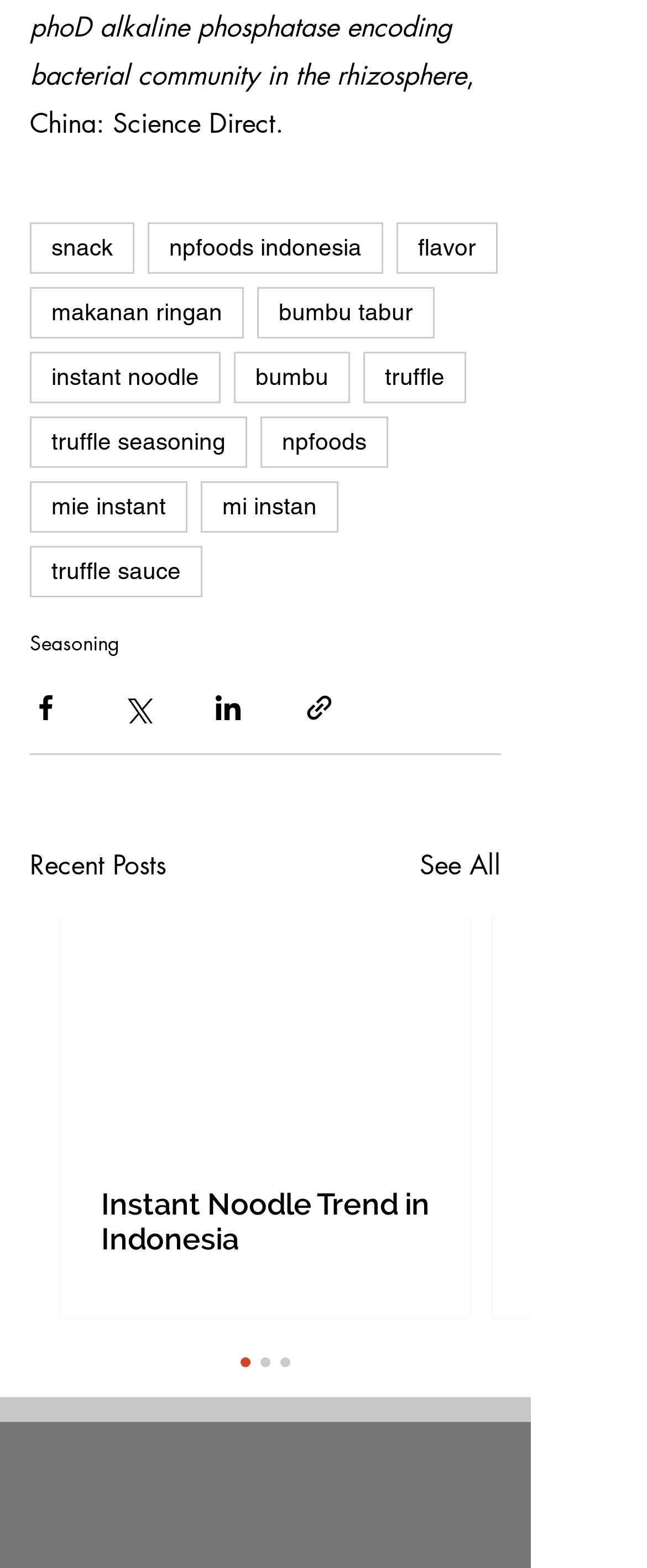Locate the bounding box coordinates of the element that should be clicked to execute the following instruction: "Click on the 'Seasoning' link".

[0.046, 0.401, 0.185, 0.419]